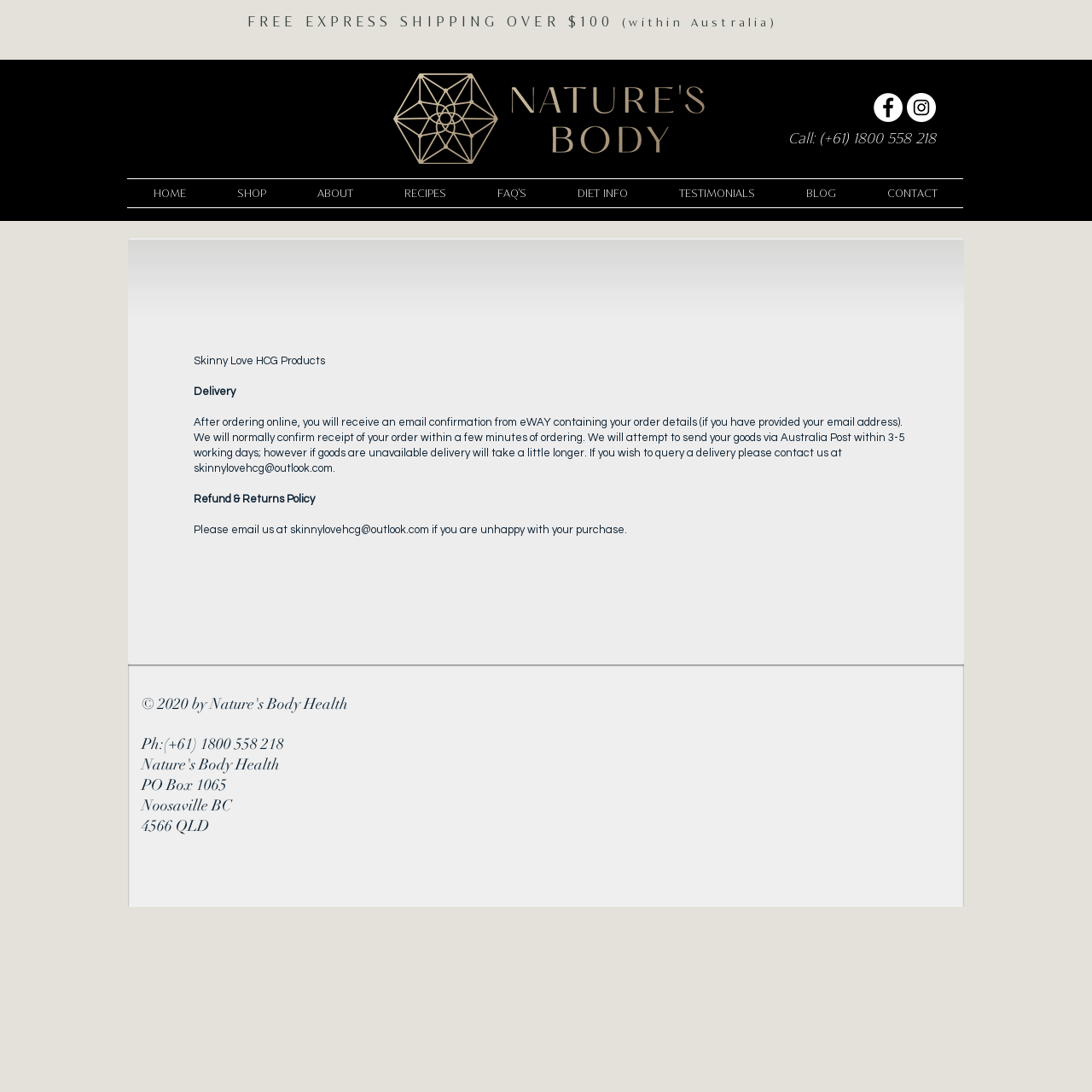Locate the bounding box coordinates of the element that needs to be clicked to carry out the instruction: "View the FAQ'S page". The coordinates should be given as four float numbers ranging from 0 to 1, i.e., [left, top, right, bottom].

[0.432, 0.164, 0.505, 0.19]